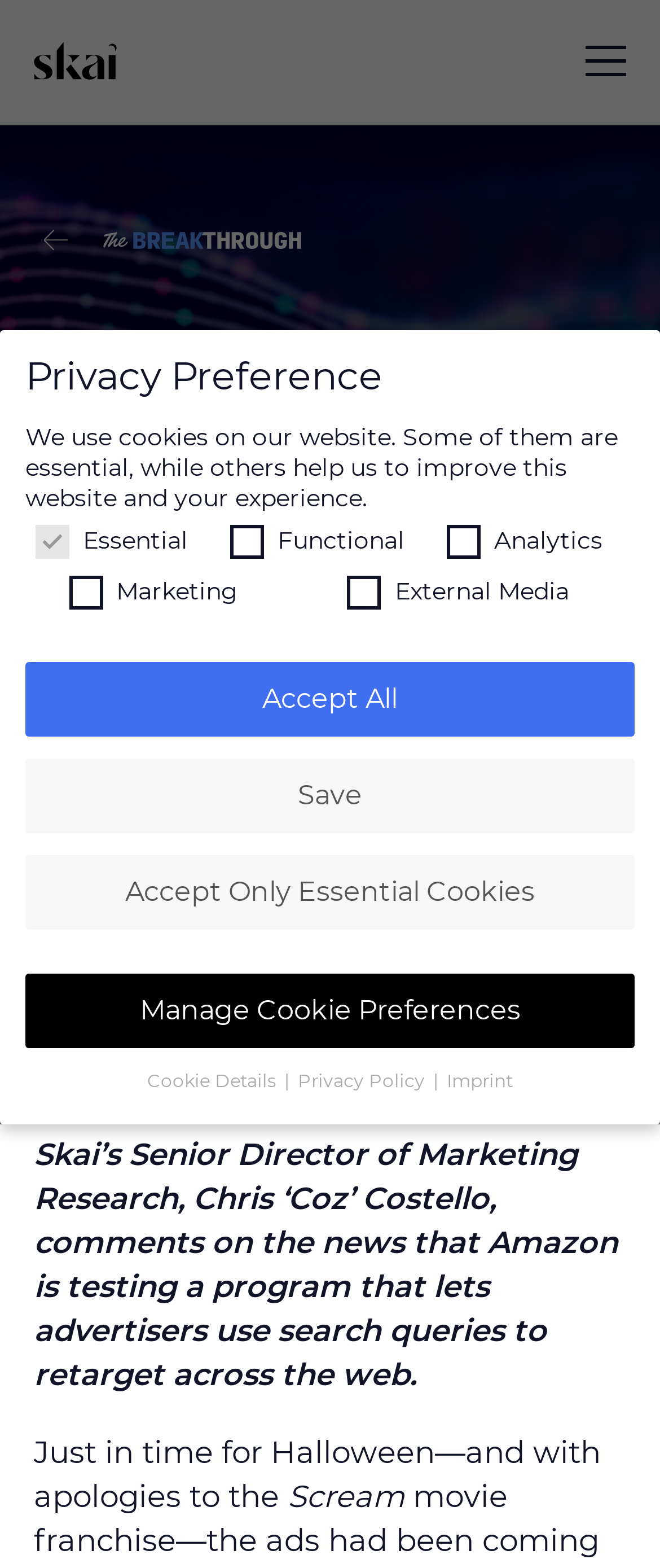Please find the main title text of this webpage.

Amazon Tests Search Retargeting to Scare Up More Purchase Intent